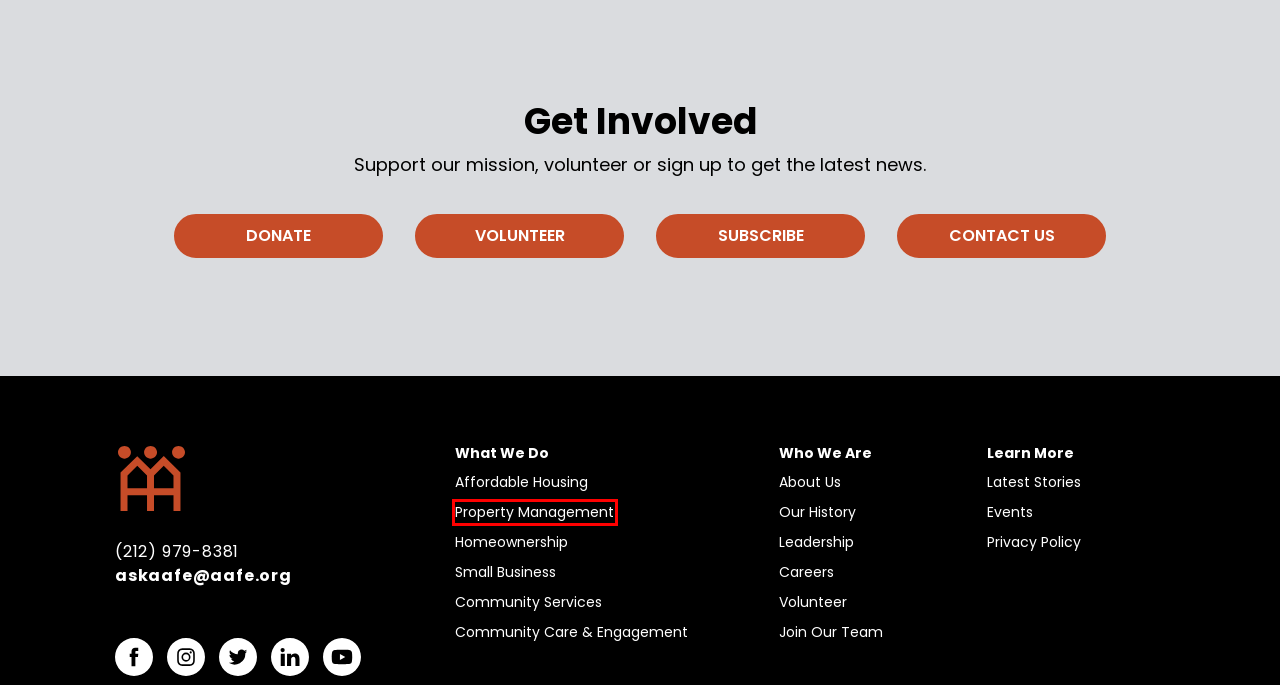Observe the screenshot of a webpage with a red bounding box around an element. Identify the webpage description that best fits the new page after the element inside the bounding box is clicked. The candidates are:
A. Events | Asian Americans for Equality
B. Join the AAFE Team! | Asian Americans for Equality
C. Privacy Policy | Asian Americans for Equality
D. Property Management | Asian Americans for Equality
E. Our History | Asian Americans for Equality
F. Affordable Housing Development | Asian Americans for Equality
G. Volunteer | Asian Americans for Equality
H. About Us | Asian Americans for Equality

D